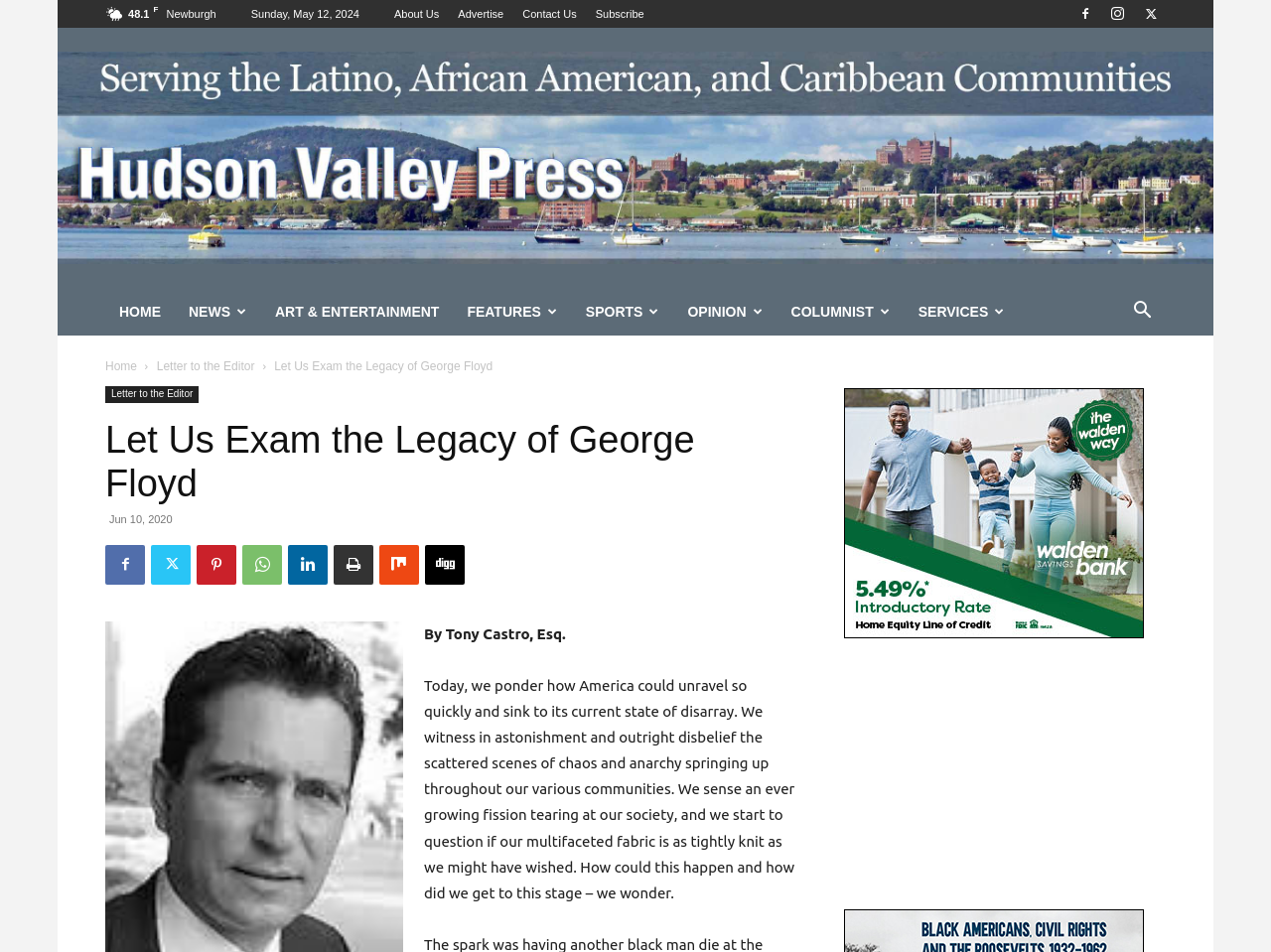Identify the bounding box coordinates of the region that needs to be clicked to carry out this instruction: "Click on EURO MEDITERRANEAN FOODS". Provide these coordinates as four float numbers ranging from 0 to 1, i.e., [left, top, right, bottom].

None